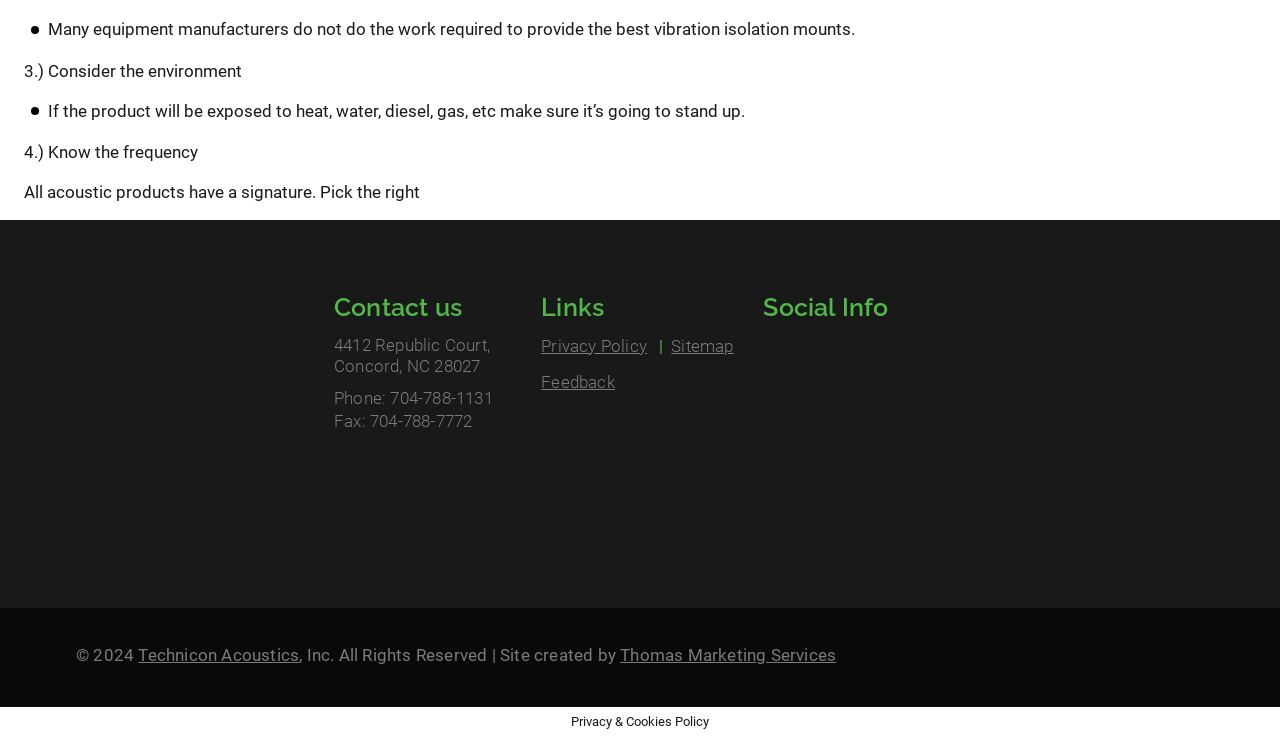Determine the bounding box coordinates of the clickable element to complete this instruction: "Call the phone number". Provide the coordinates in the format of four float numbers between 0 and 1, [left, top, right, bottom].

[0.305, 0.526, 0.385, 0.553]